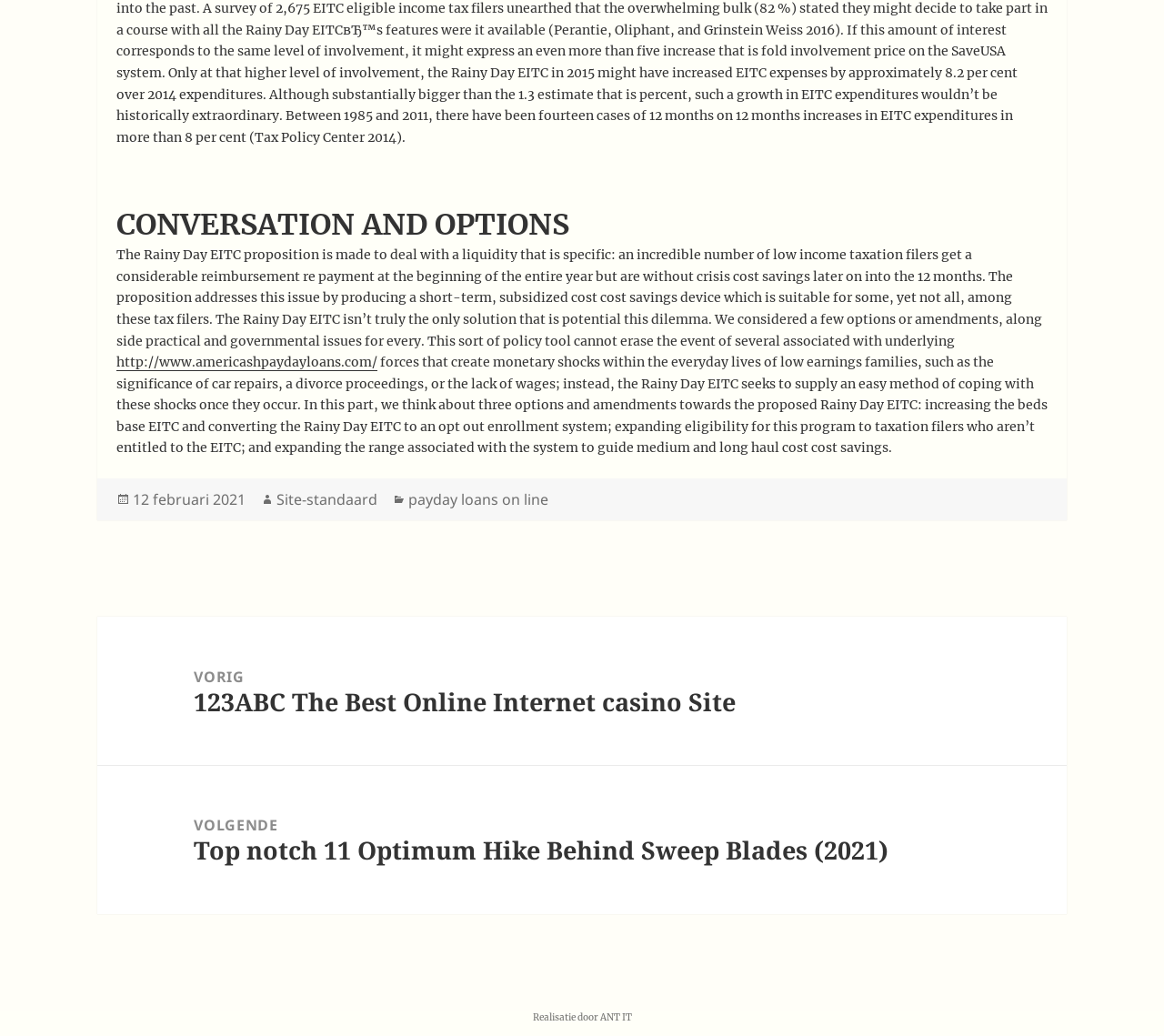What is the date of publication of the article?
Using the image provided, answer with just one word or phrase.

12 februari 2021